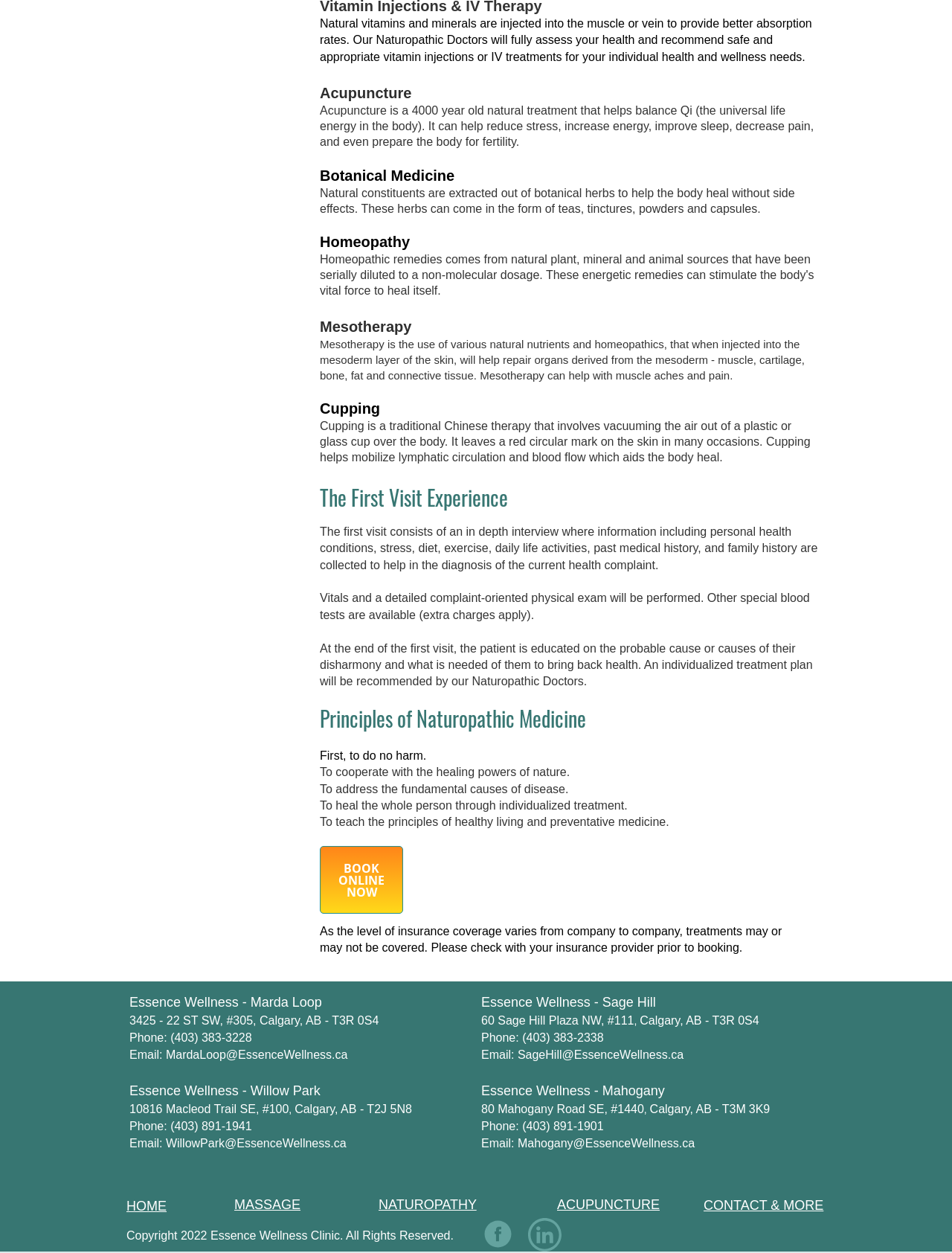Please identify the bounding box coordinates of the region to click in order to complete the task: "Visit the HOME page". The coordinates must be four float numbers between 0 and 1, specified as [left, top, right, bottom].

[0.133, 0.957, 0.175, 0.969]